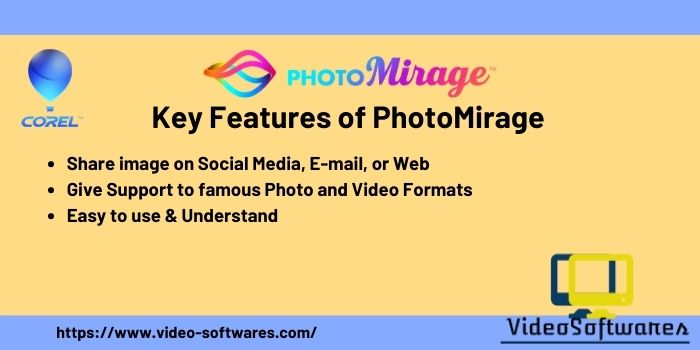Compose a detailed narrative for the image.

The image showcases the key features of Corel PhotoMirage, an innovative software that enables users to create dynamic animations from their photos. Displayed prominently is the PhotoMirage logo alongside a concise title, "Key Features of PhotoMirage." 

The bullet points list essential functionalities, highlighting the software's ability to share images seamlessly across social media, email, or web platforms. It also emphasizes compatibility with popular photo and video formats, making it versatile for various media types. Furthermore, the design underlines the program's user-friendly nature, indicating that it is easy to use and understand for all skill levels. 

The background features a vibrant color scheme that enhances readability, while the branding elements, including Corel and the website link, reinforce its professional appeal. Overall, the image effectively communicates the strengths of PhotoMirage, making it an attractive option for anyone interested in transforming their photography into engaging animated content.